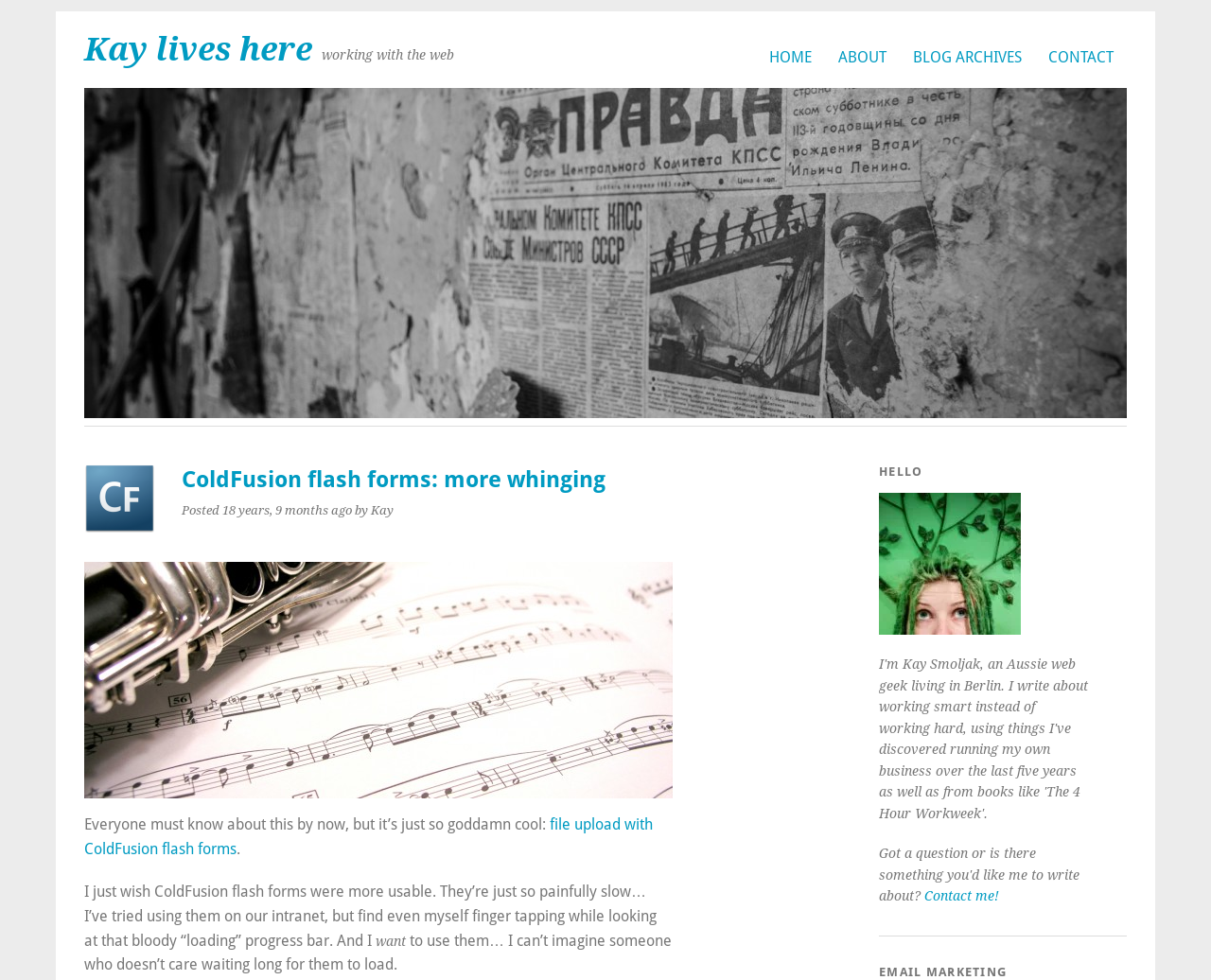Extract the heading text from the webpage.

Kay lives here